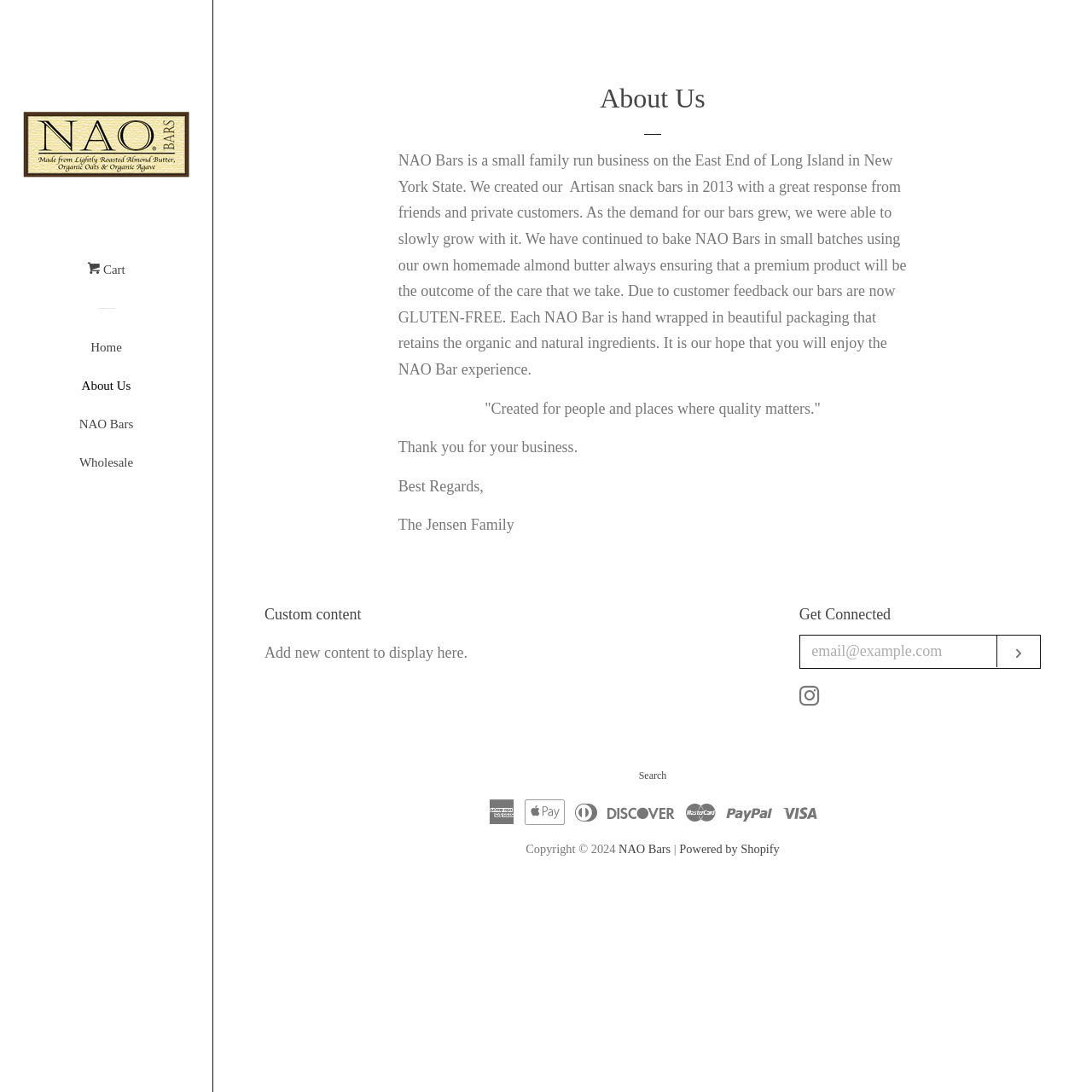Given the description Search, predict the bounding box coordinates of the UI element. Ensure the coordinates are in the format (top-left x, top-left y, bottom-right x, bottom-right y) and all values are between 0 and 1.

[0.585, 0.705, 0.61, 0.716]